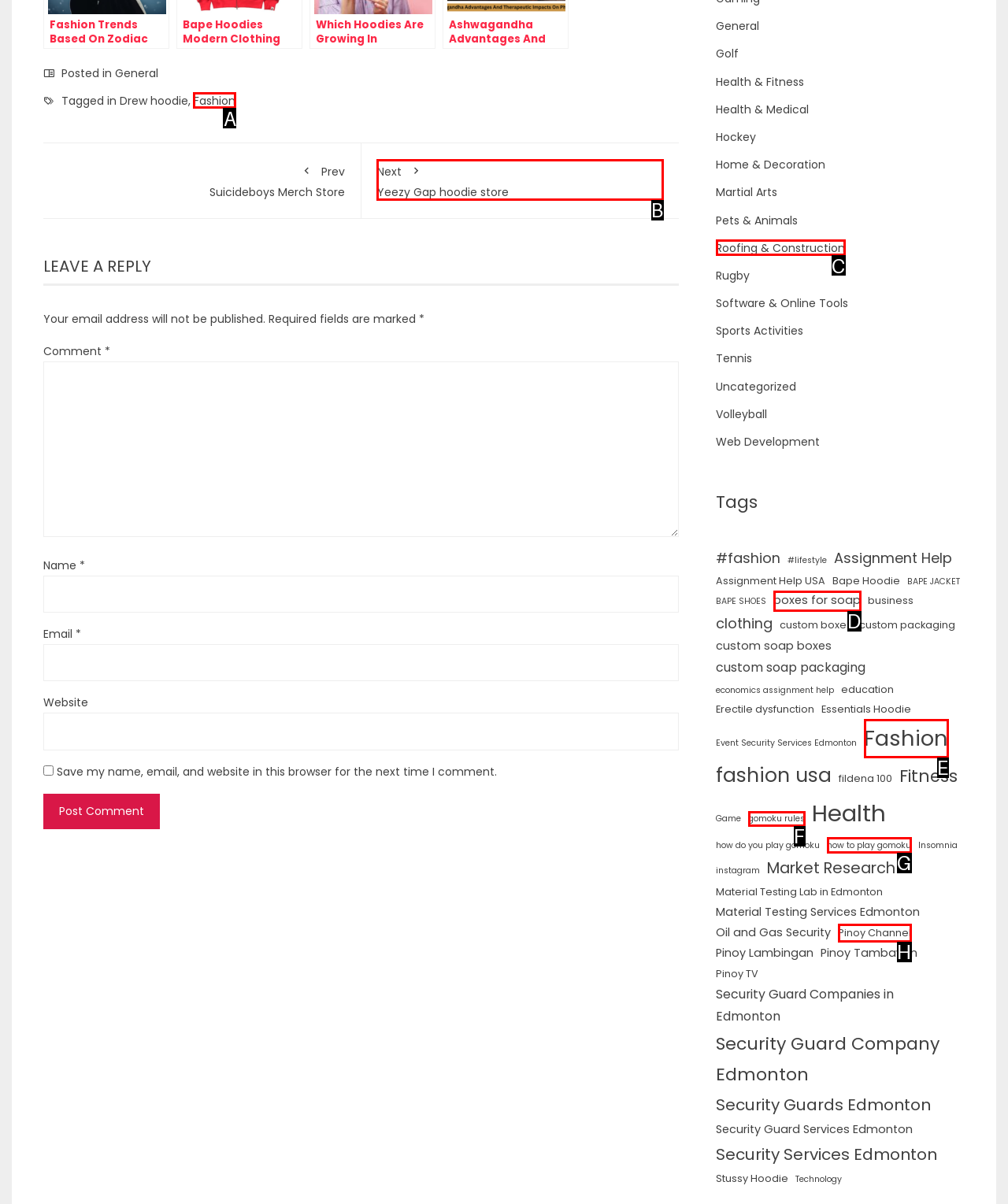Which option should you click on to fulfill this task: Click on the 'Fashion' tag? Answer with the letter of the correct choice.

A